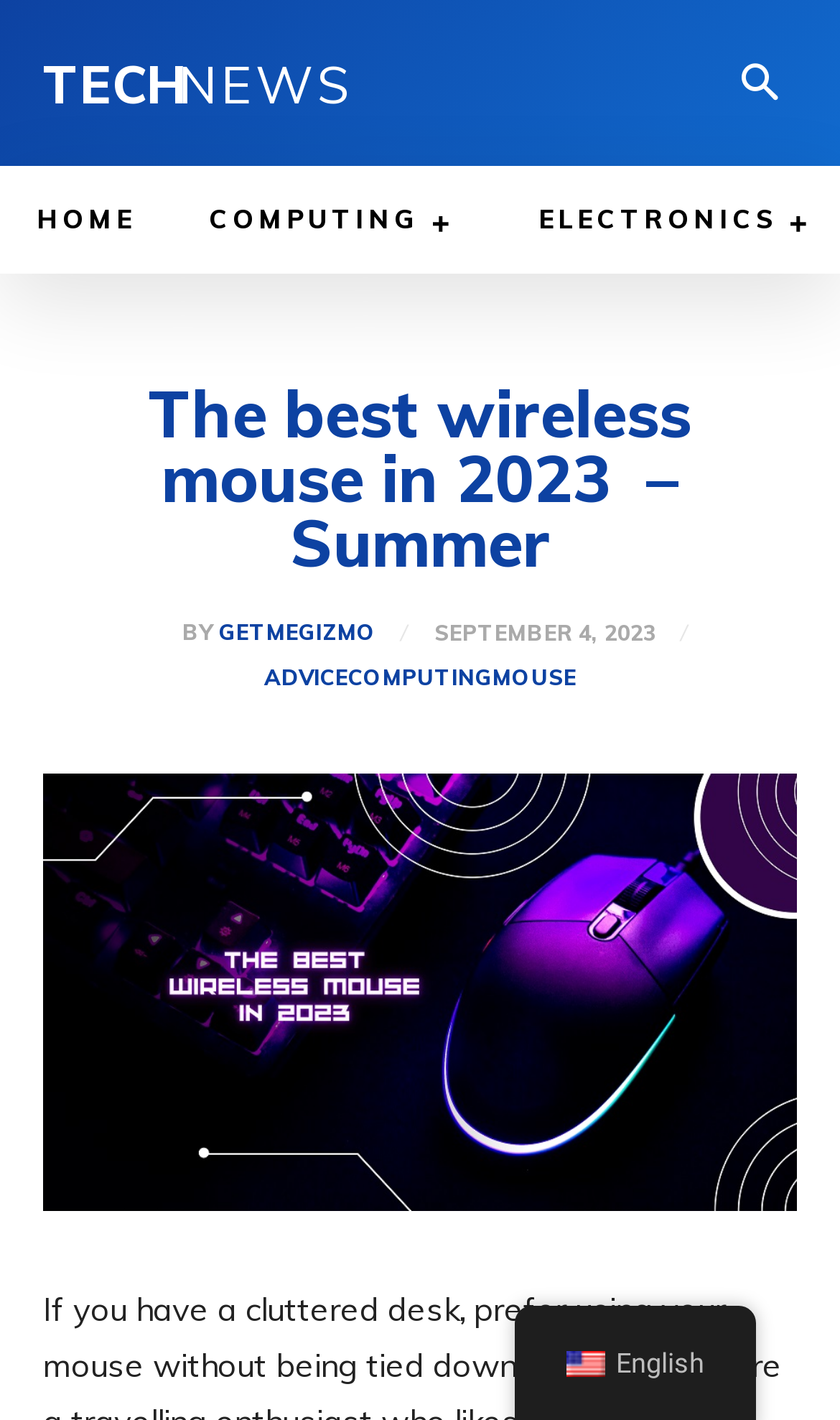Use a single word or phrase to answer the question: 
What is the category of the article?

COMPUTING